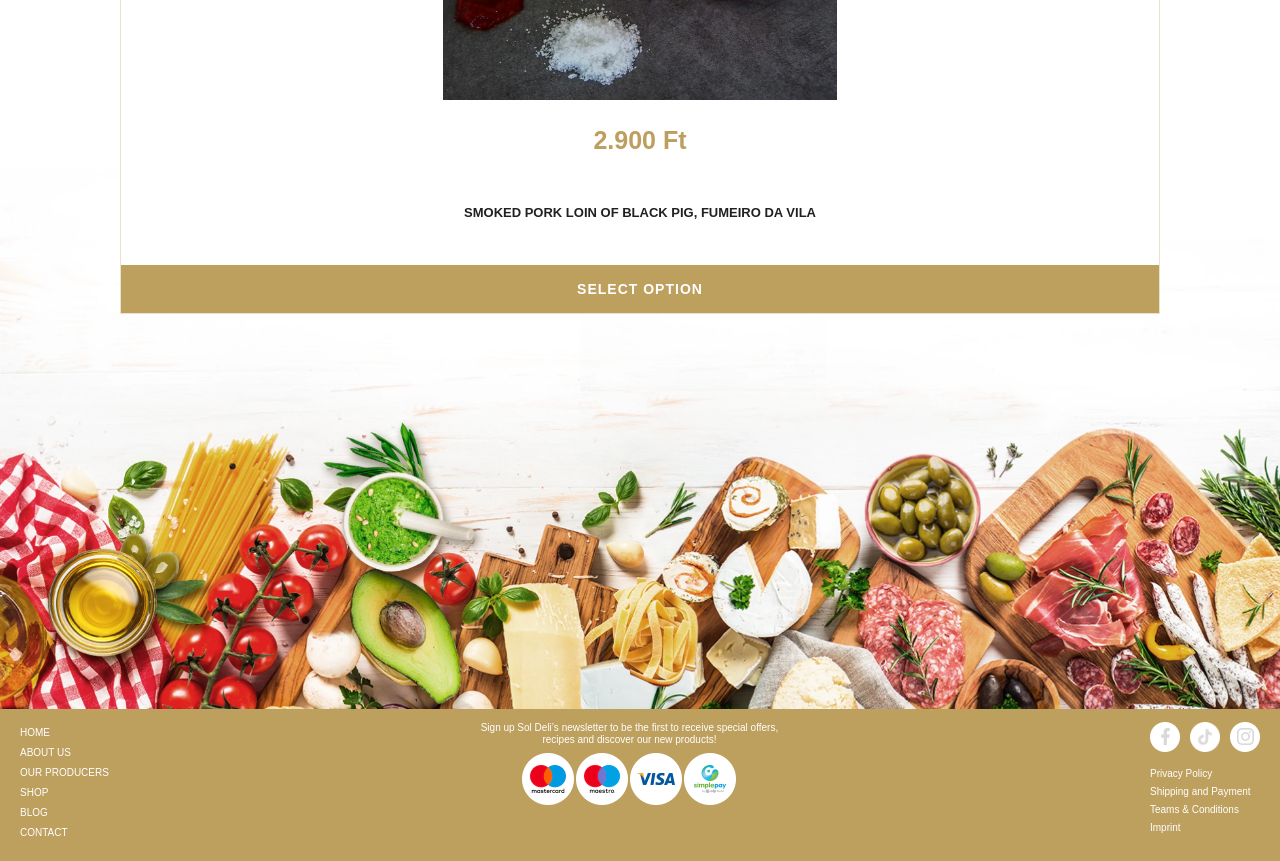Given the description: "Shipping and Payment", determine the bounding box coordinates of the UI element. The coordinates should be formatted as four float numbers between 0 and 1, [left, top, right, bottom].

[0.898, 0.912, 0.984, 0.926]